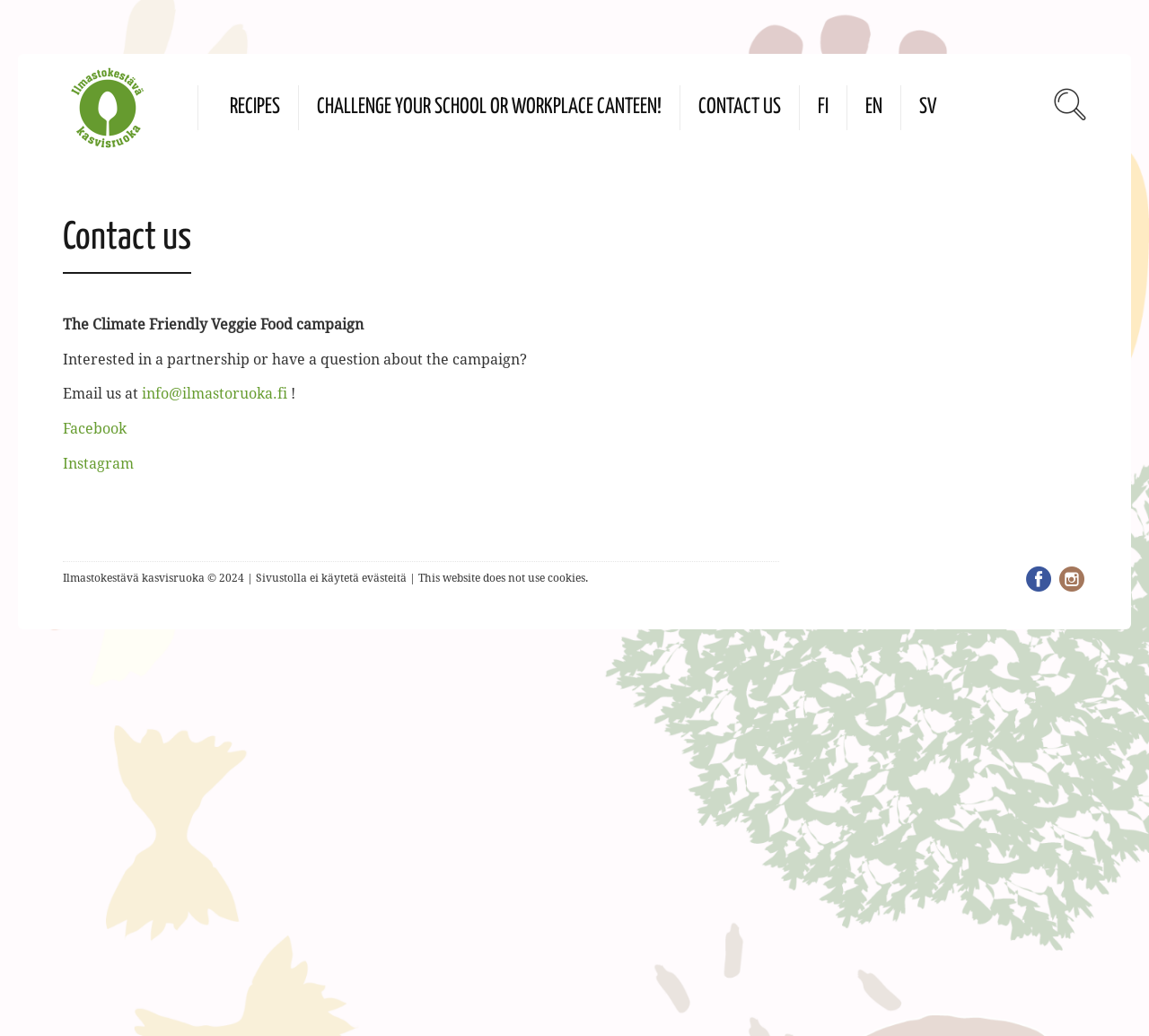Identify the bounding box coordinates for the UI element described as: "619-847-4978". The coordinates should be provided as four floats between 0 and 1: [left, top, right, bottom].

None